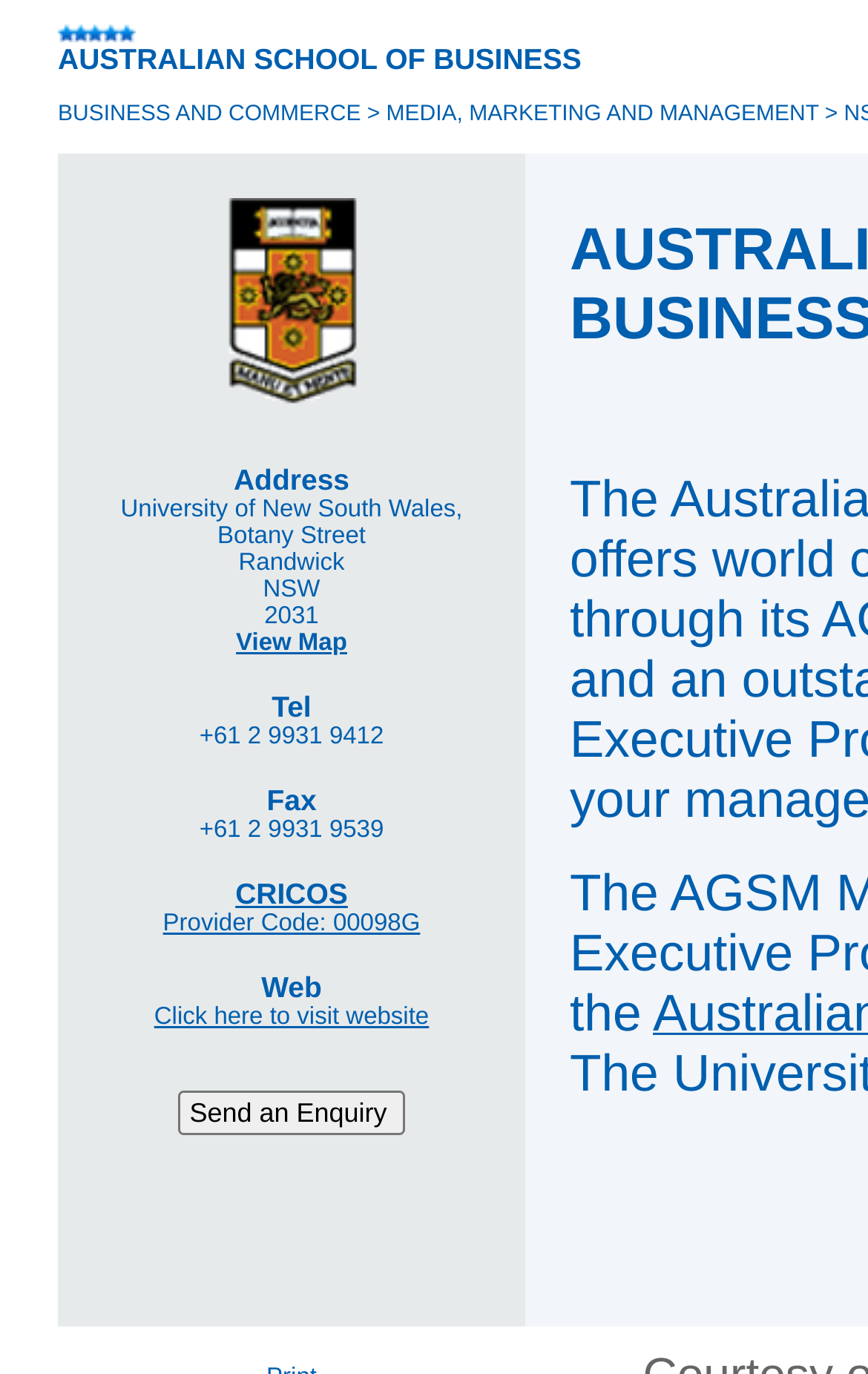Give a concise answer of one word or phrase to the question: 
What is the university's address?

University of New South Wales, Botany Street Randwick NSW 2031